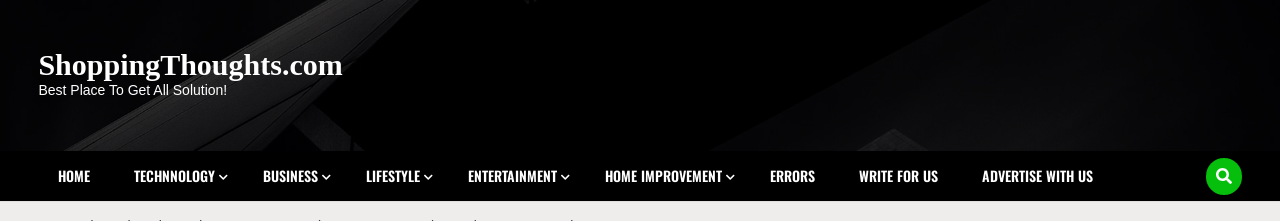Provide a rich and detailed narrative of the image.

The image showcases the header of the website ShoppingThoughts.com, prominently featuring its title: "ShoppingThoughts.com" alongside the tagline "Best Place To Get All Solution!" This professional and sleek design is set against a dark background, emphasizing the site's focus on business, technology, and lifestyle topics. The navigation bar below includes links to various categories such as Home, Technology, Business, Lifestyle, Entertainment, Home Improvement, Errors, Write for Us, and Advertise With Us, allowing users to easily explore the website's offerings. The layout reflects a modern aesthetic suitable for both casual readers and professionals seeking insightful content.